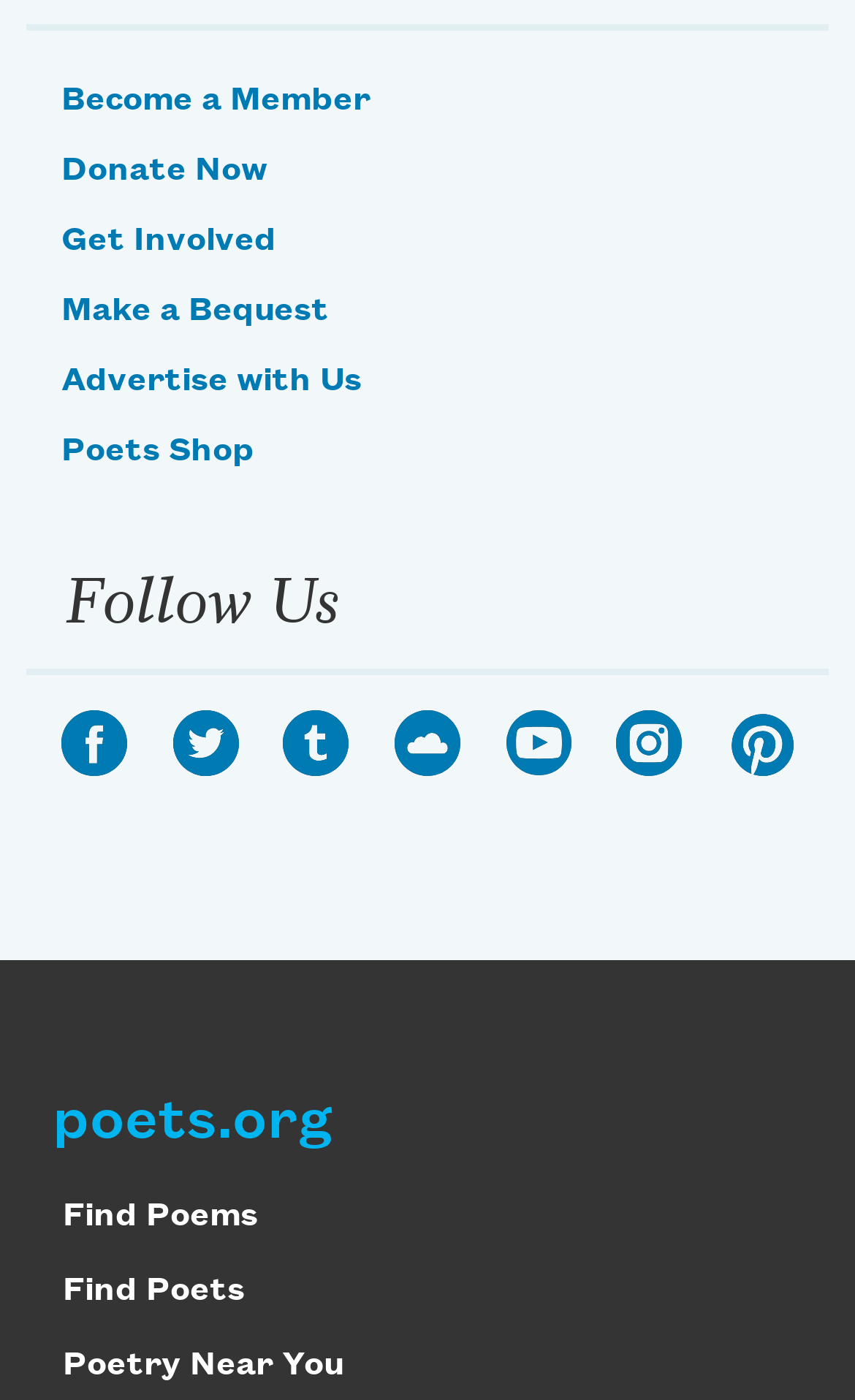How many social media links are available?
Answer with a single word or phrase, using the screenshot for reference.

8